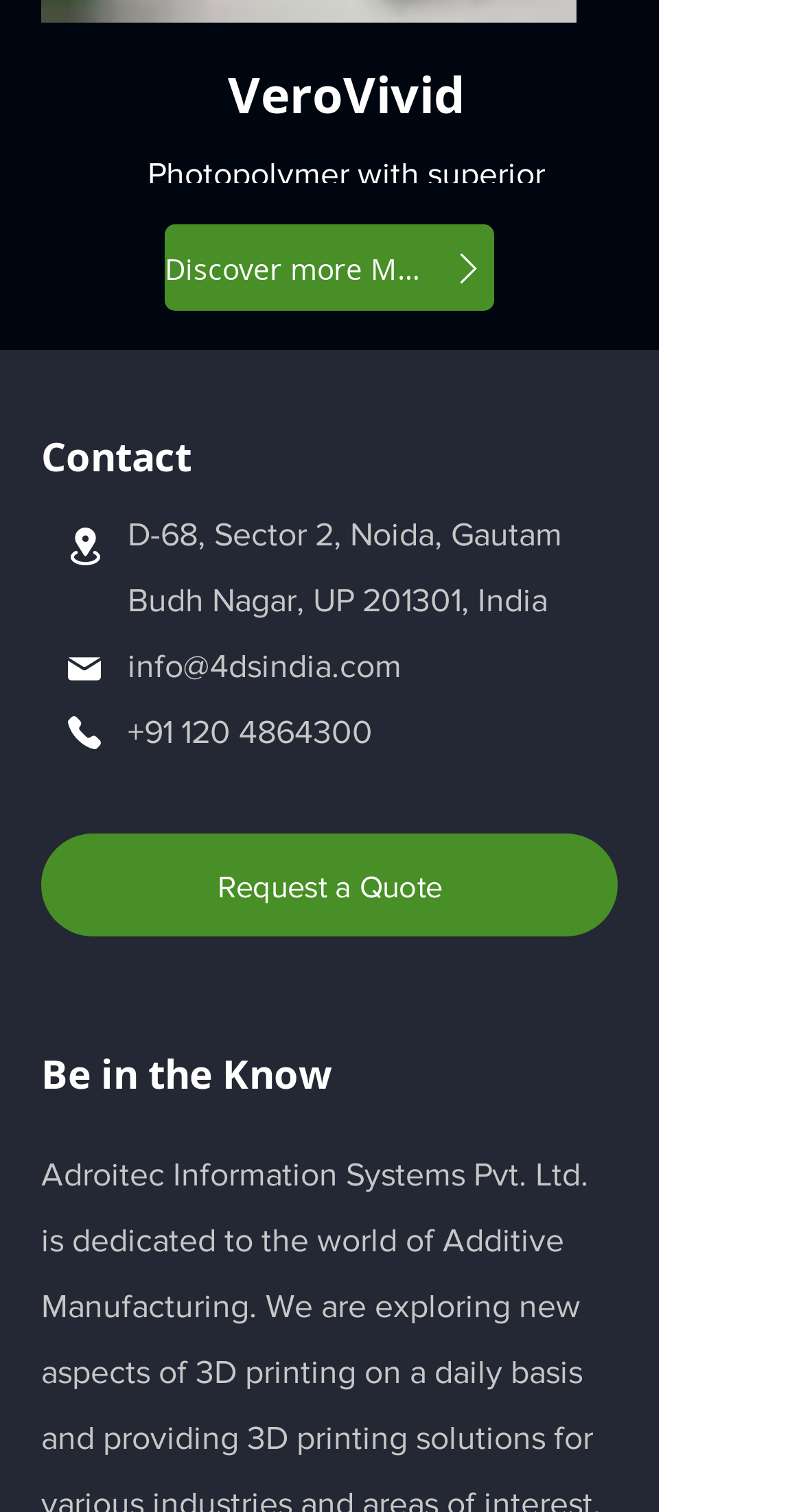Using the information shown in the image, answer the question with as much detail as possible: How can I contact the company?

The webpage provides several ways to contact the company, including a 'Mail' button, a 'Phone' button, and an email address 'info@4dsindia.com'. Additionally, there is a 'Request a Quote' link, which may also be used to initiate contact.